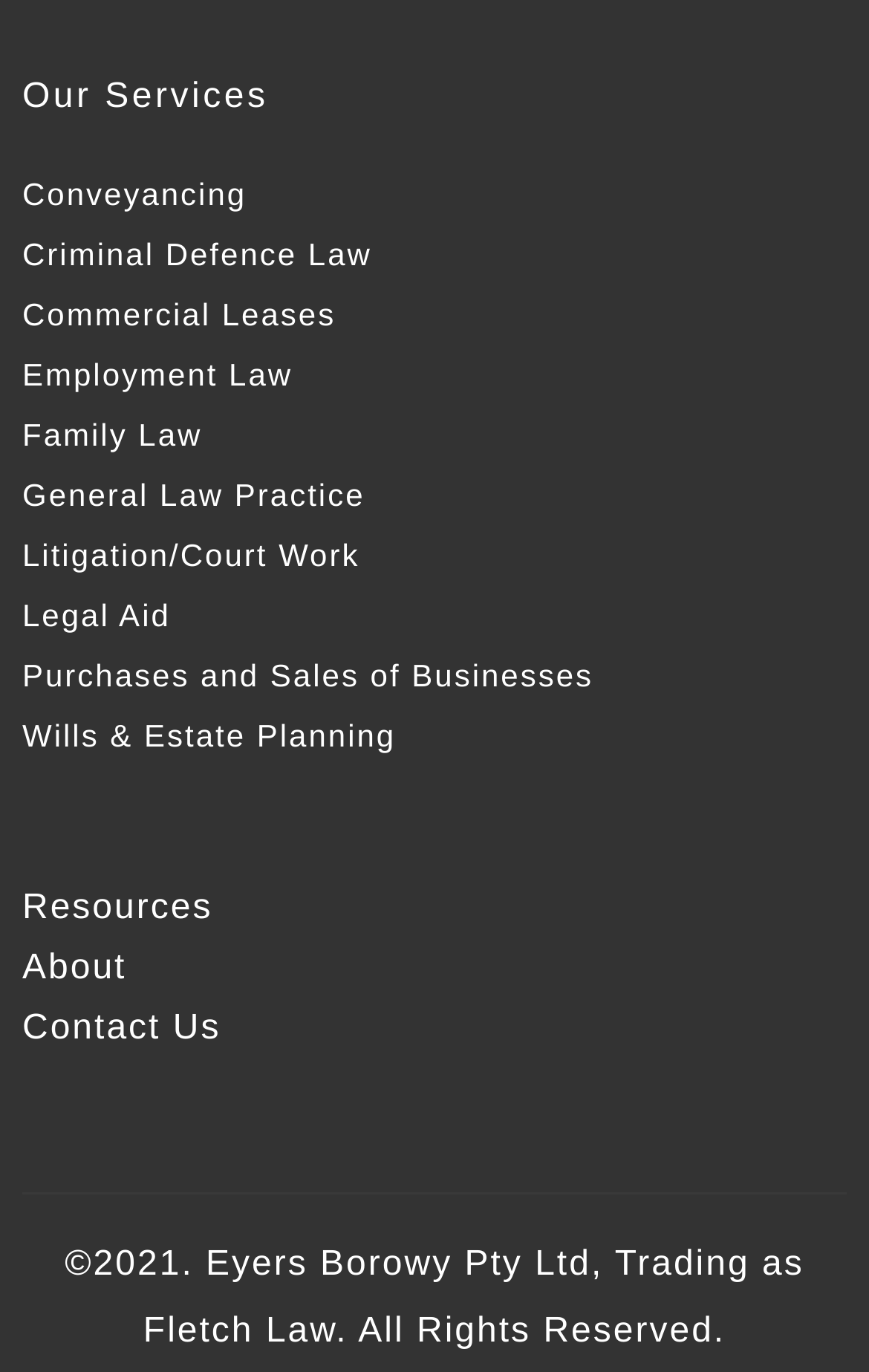Please find the bounding box coordinates of the element that needs to be clicked to perform the following instruction: "Contact Us". The bounding box coordinates should be four float numbers between 0 and 1, represented as [left, top, right, bottom].

[0.026, 0.727, 0.254, 0.771]